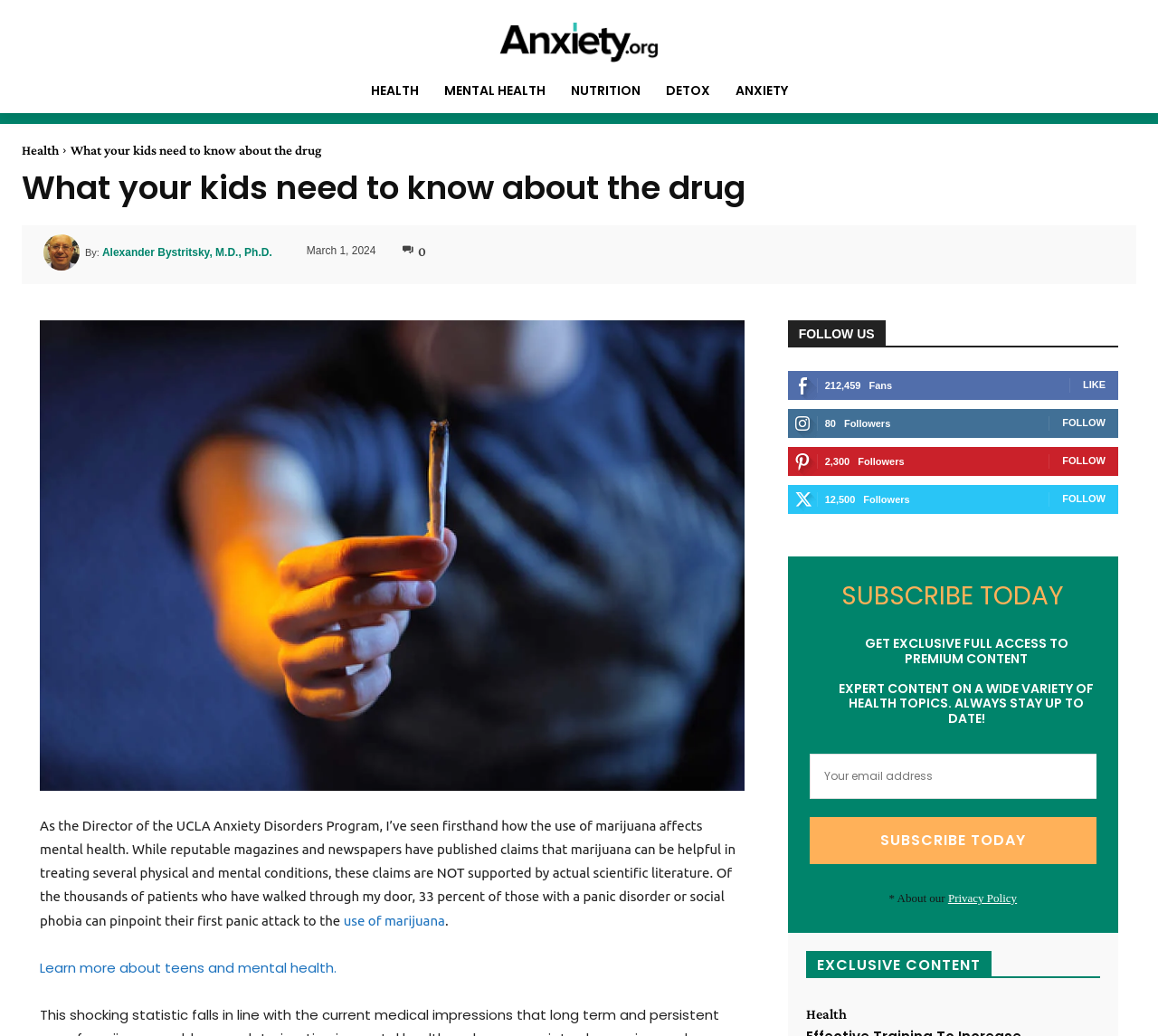Determine the bounding box for the UI element as described: "aria-label="email" name="email" placeholder="Your email address"". The coordinates should be represented as four float numbers between 0 and 1, formatted as [left, top, right, bottom].

[0.699, 0.728, 0.947, 0.771]